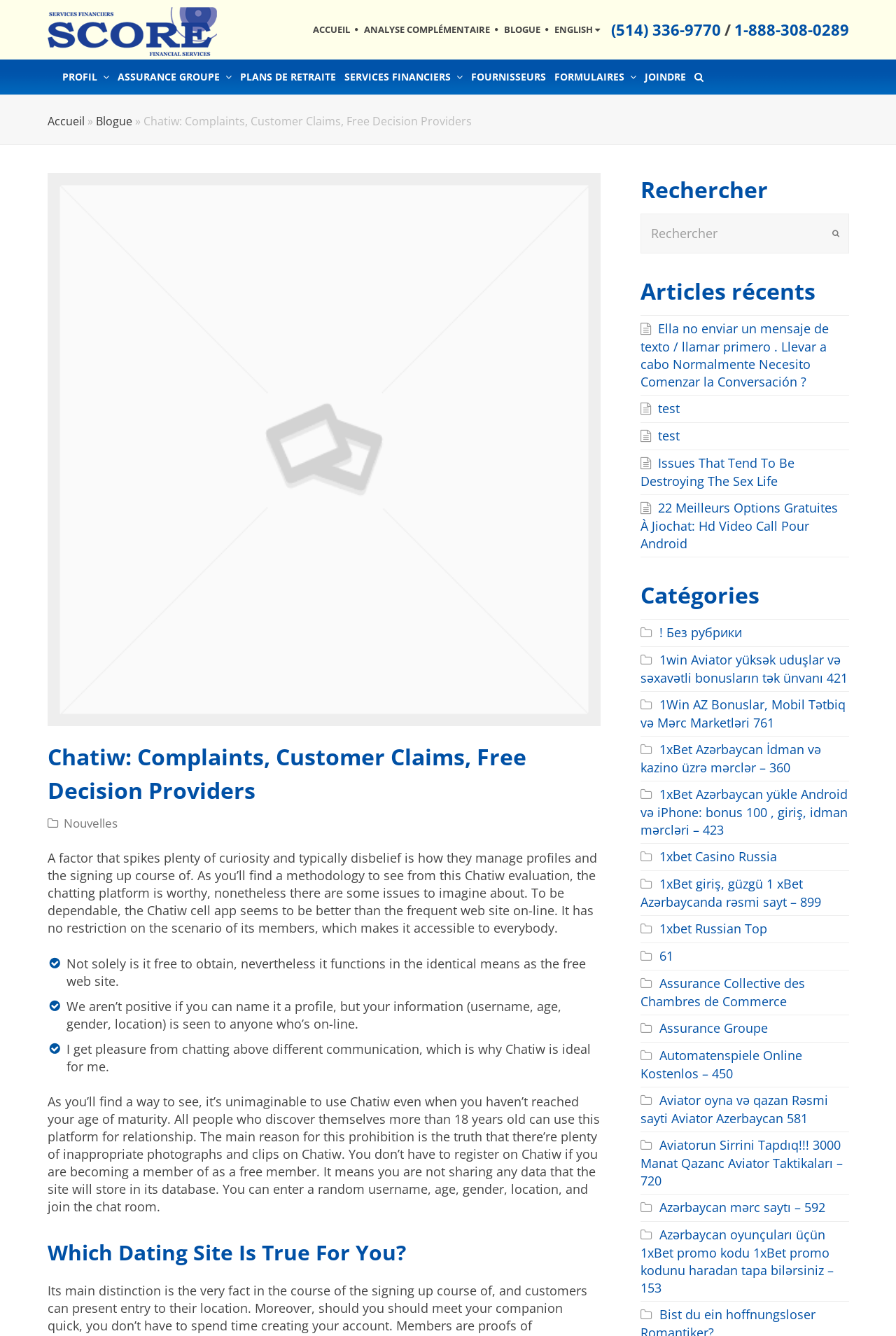How many recent articles are listed on the webpage?
Examine the webpage screenshot and provide an in-depth answer to the question.

The webpage lists recent articles with titles such as 'Ella no enviar un mensaje de texto / llamar primero. Llevar a cabo Normalmente Necesito Comenzar la Conversación?', 'test', and 'Issues That Tend To Be Destroying The Sex Life', among others, which makes a total of 12 recent articles.